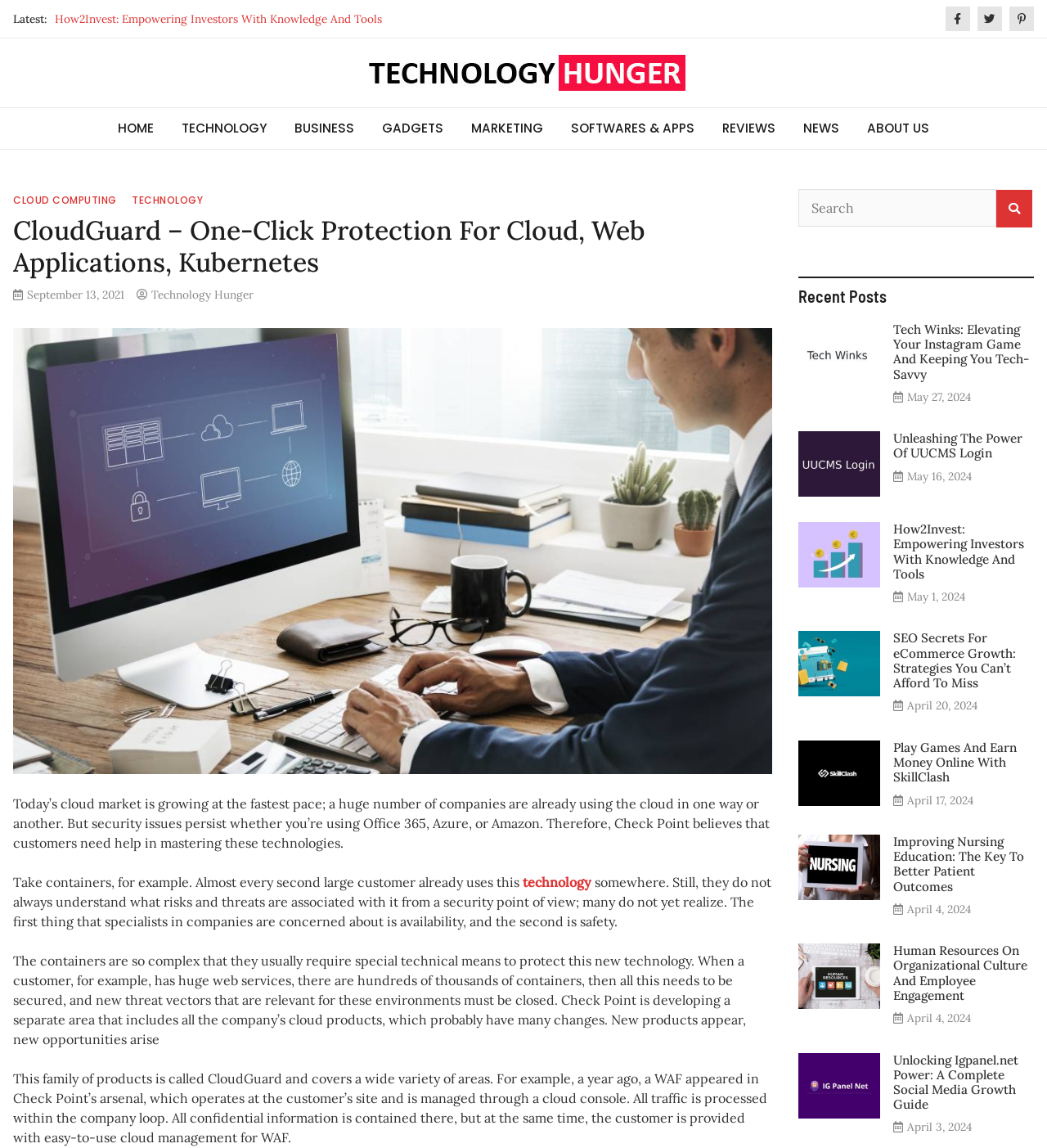Specify the bounding box coordinates of the element's area that should be clicked to execute the given instruction: "Go to the home page". The coordinates should be four float numbers between 0 and 1, i.e., [left, top, right, bottom].

None